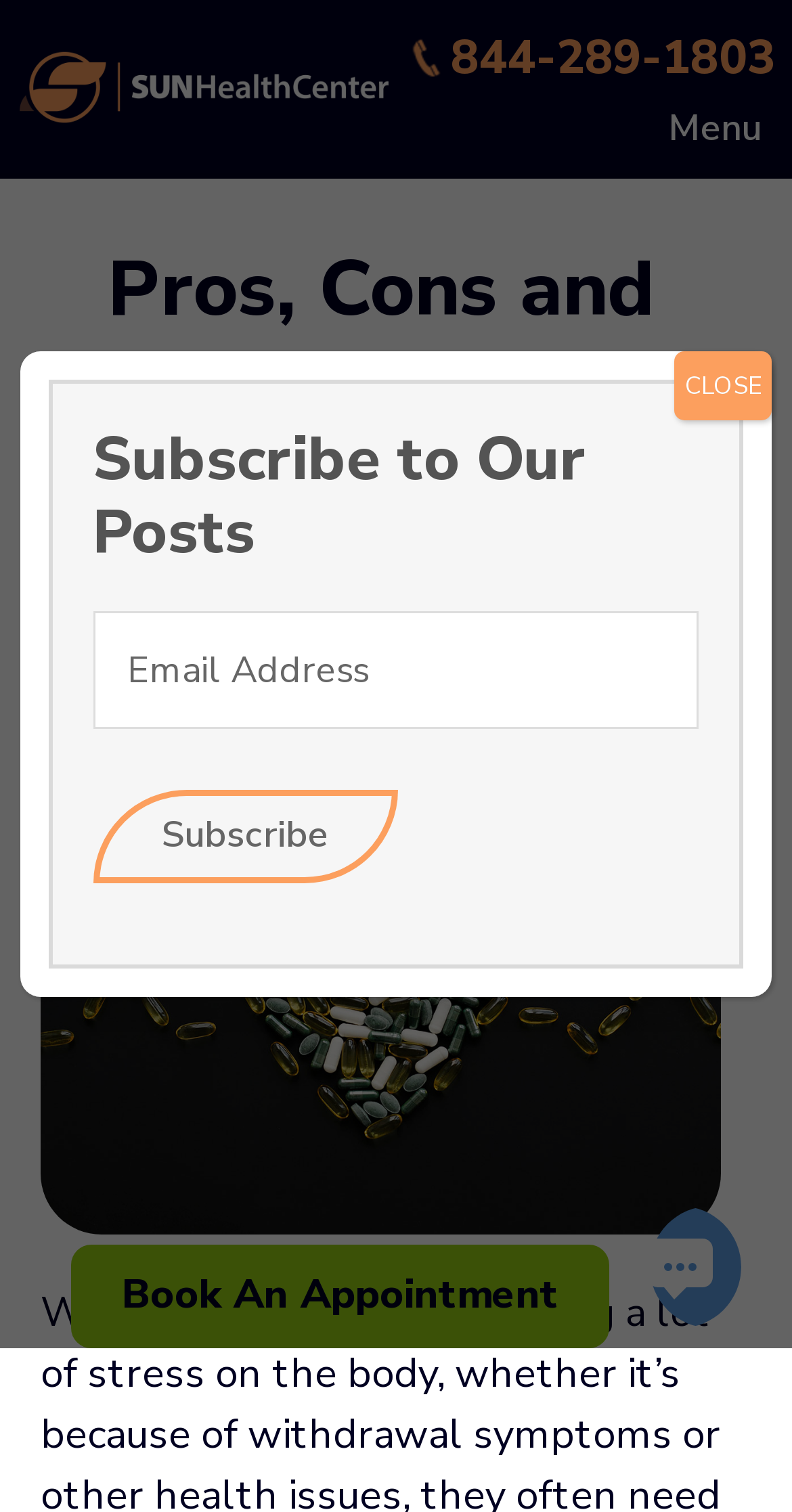What is the image on this webpage about? Based on the screenshot, please respond with a single word or phrase.

Vitamin Pills